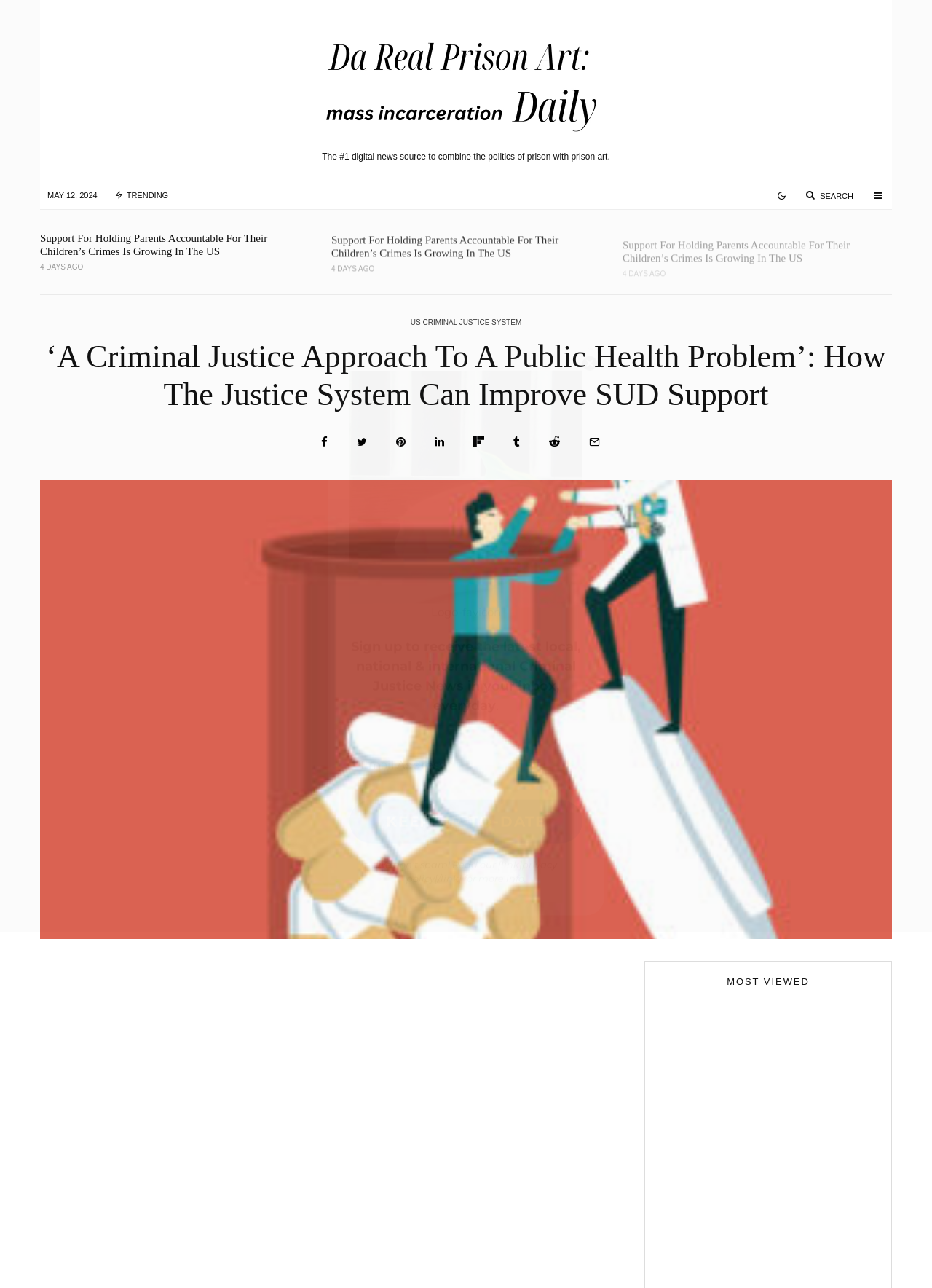Provide the bounding box coordinates for the specified HTML element described in this description: "US Criminal Justice System". The coordinates should be four float numbers ranging from 0 to 1, in the format [left, top, right, bottom].

[0.44, 0.246, 0.56, 0.255]